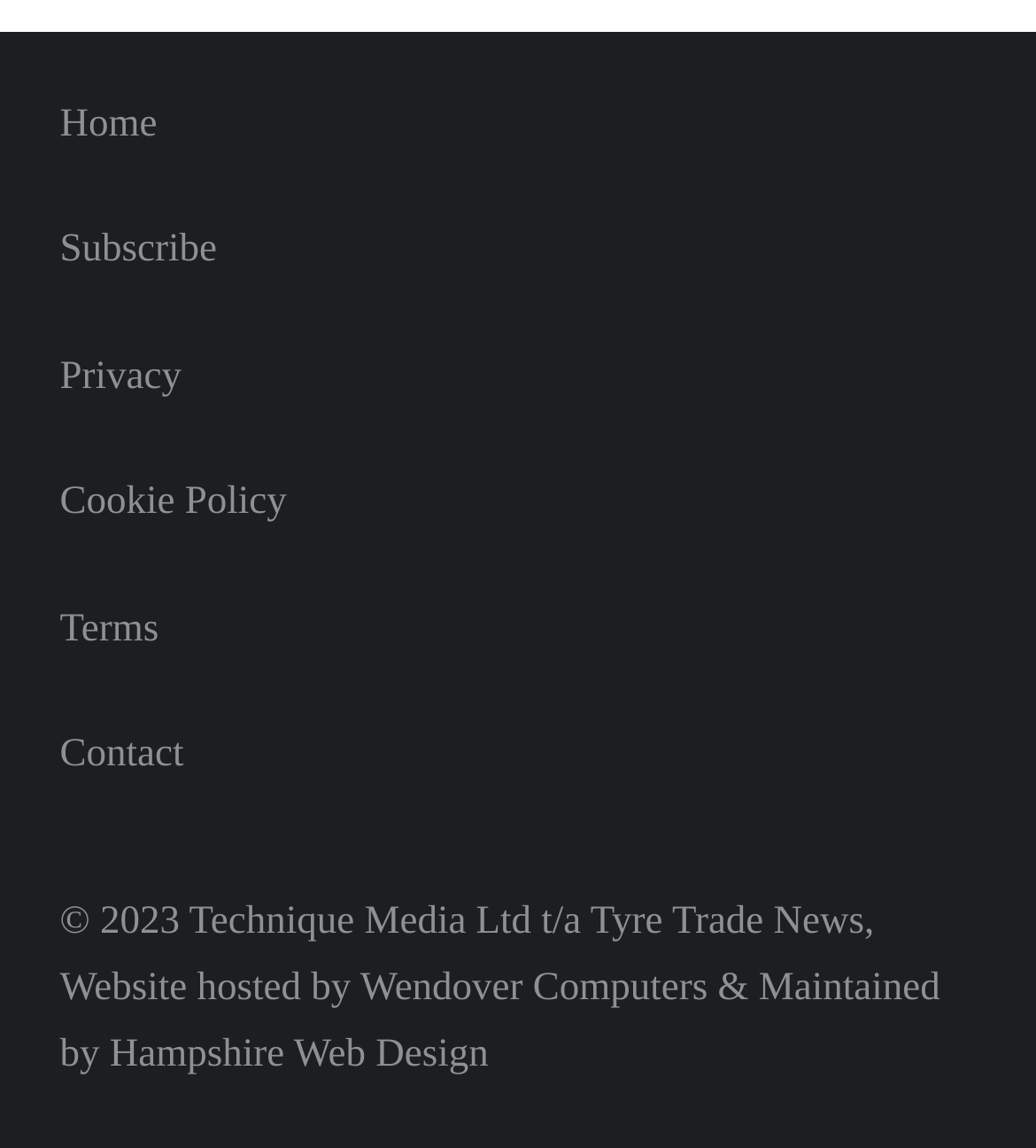Locate the bounding box coordinates of the clickable region to complete the following instruction: "visit Hampshire Web Design."

[0.106, 0.899, 0.472, 0.936]